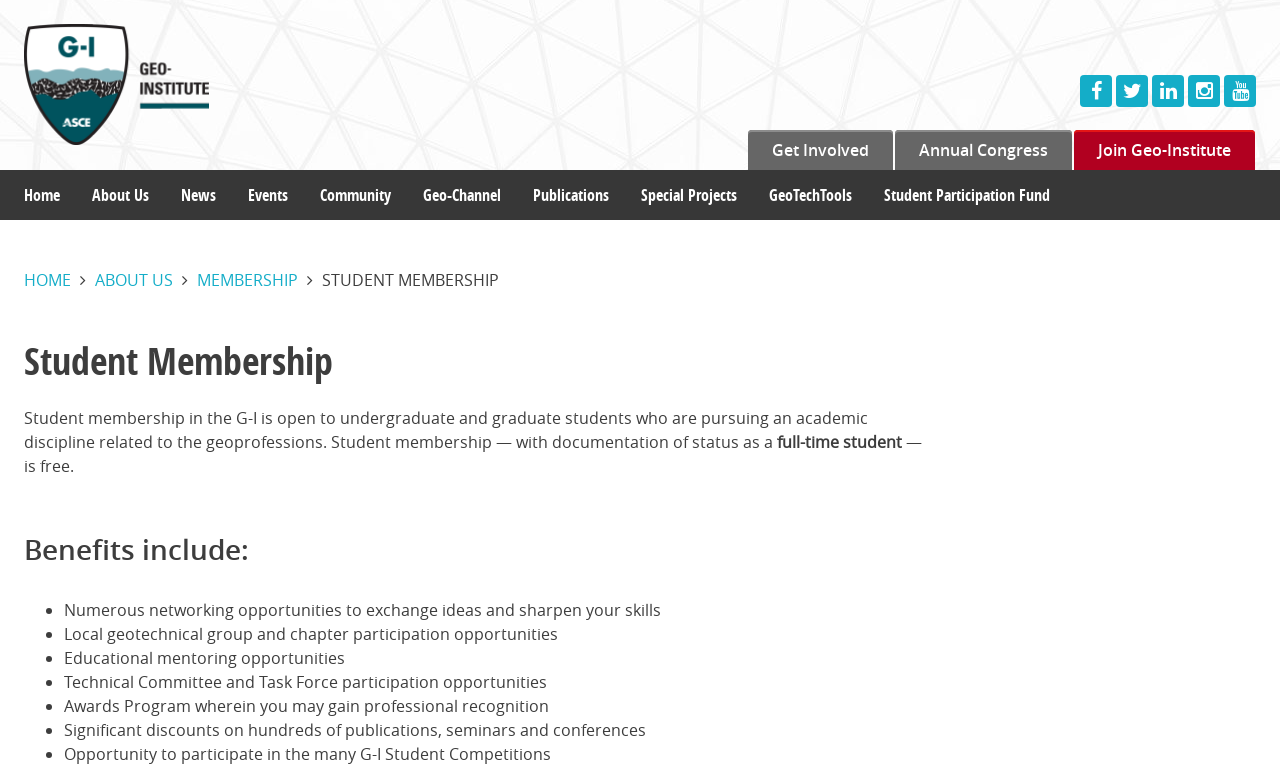From the image, can you give a detailed response to the question below:
What is the benefit of student membership?

The webpage lists several benefits of student membership, including numerous networking opportunities, local geotechnical group and chapter participation opportunities, educational mentoring opportunities, and more.